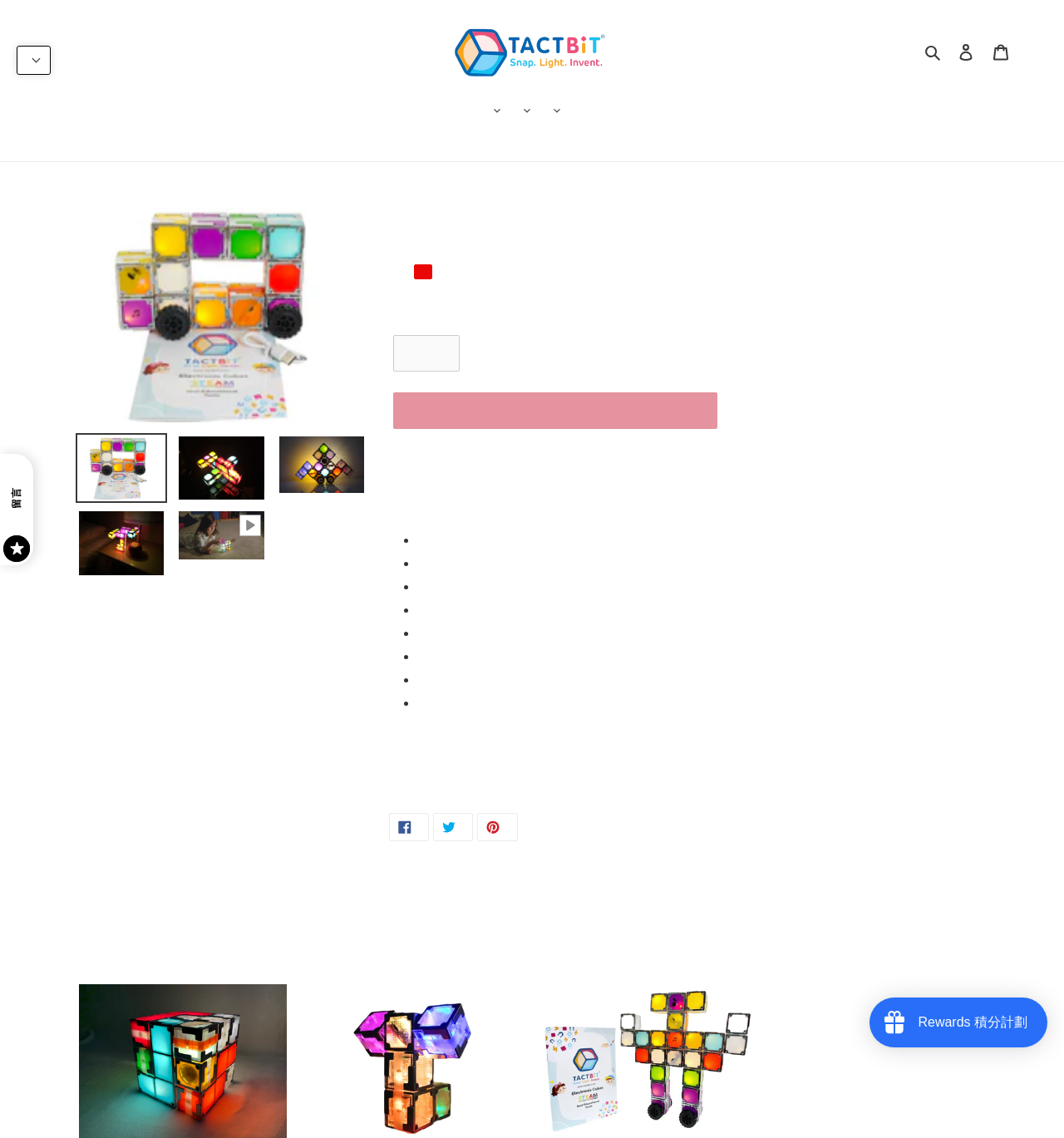What is the section below the product description?
Please provide a detailed answer to the question.

The section below the product description has a heading element with the text 'YOU MAY ALSO LIKE', which suggests that it is a section recommending other products that the user may be interested in.